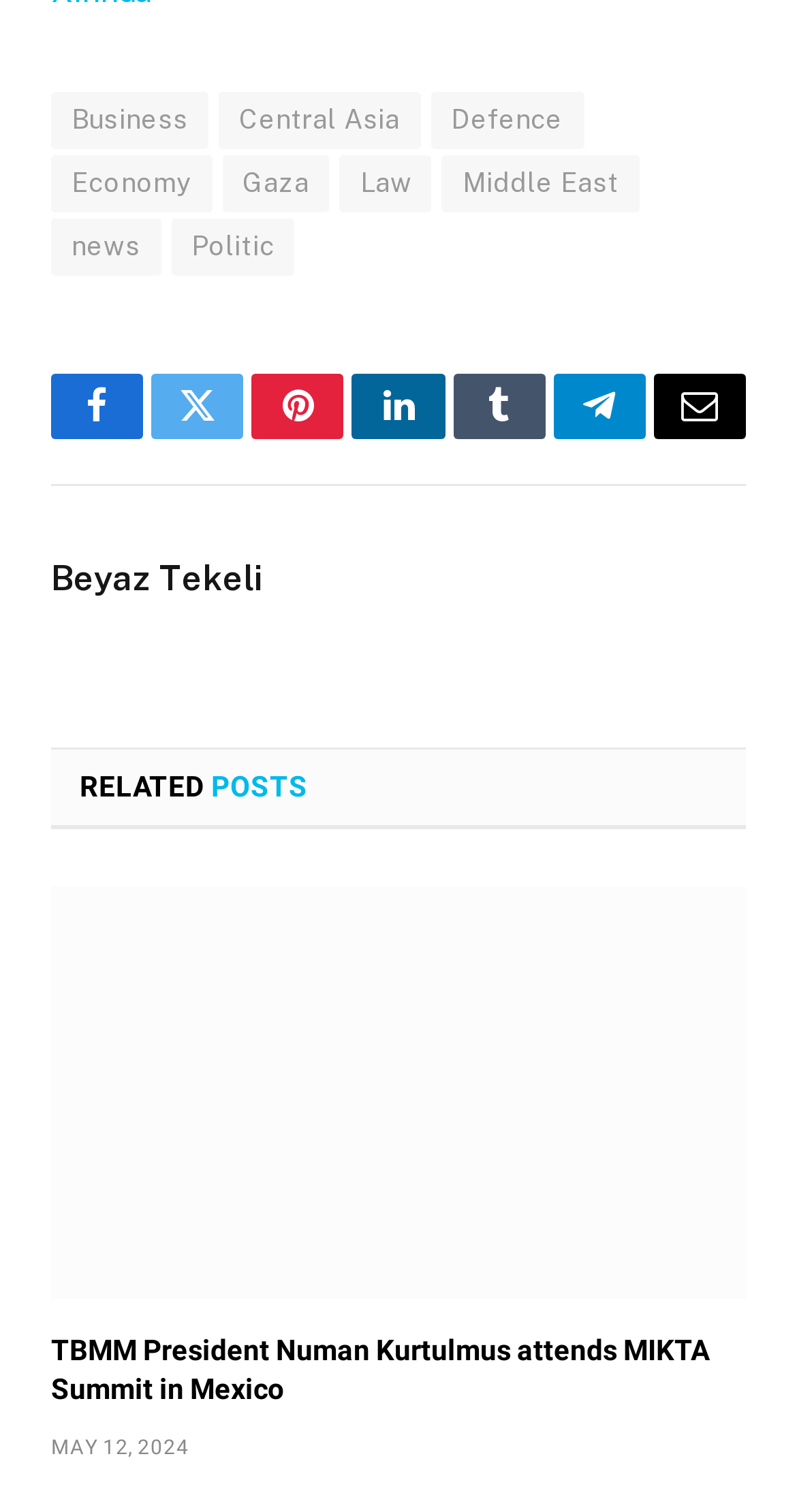Please identify the bounding box coordinates of the clickable region that I should interact with to perform the following instruction: "View RELATED POSTS". The coordinates should be expressed as four float numbers between 0 and 1, i.e., [left, top, right, bottom].

[0.1, 0.509, 0.386, 0.532]